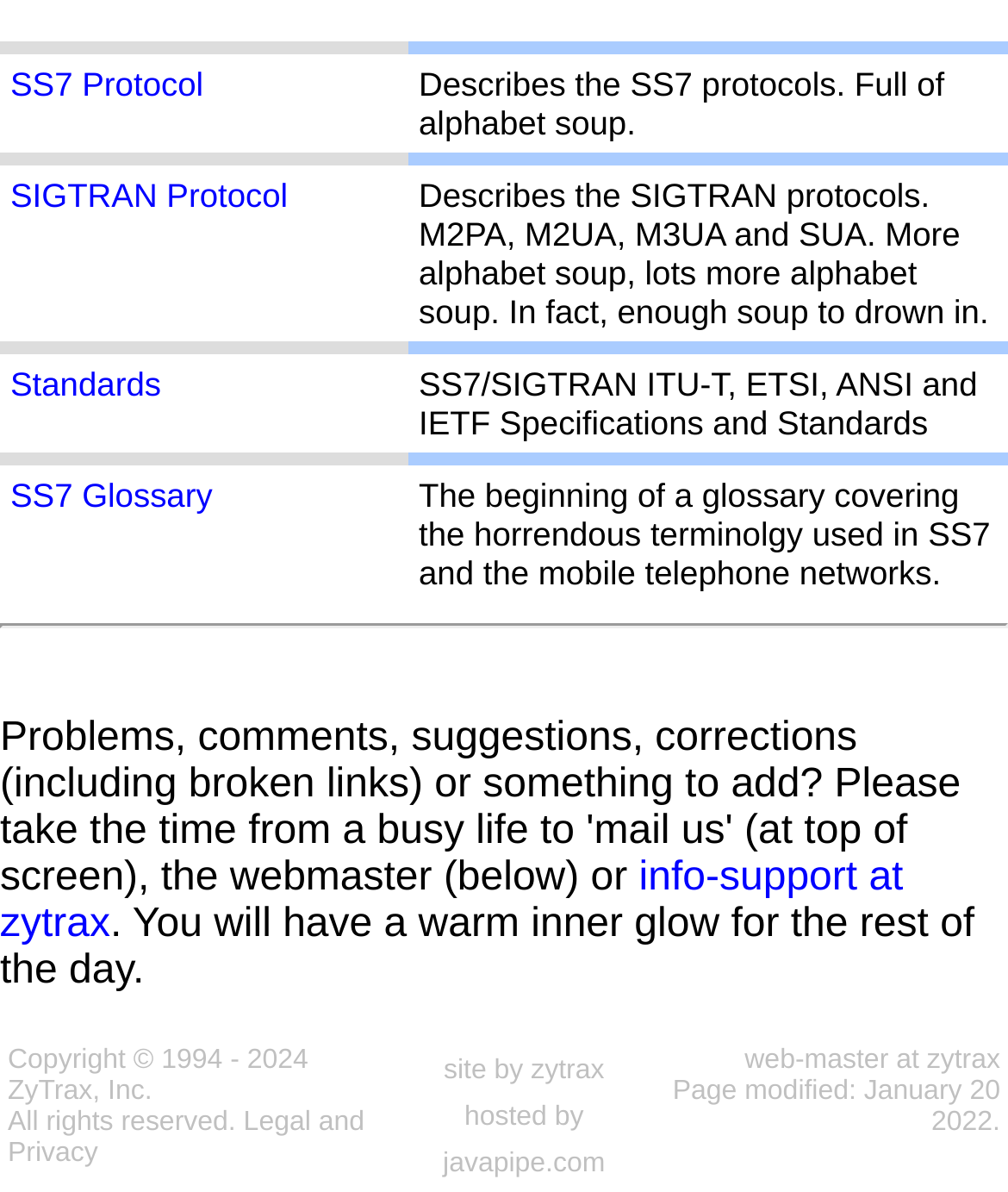Locate the bounding box coordinates of the UI element described by: "hosted by javapipe.com". The bounding box coordinates should consist of four float numbers between 0 and 1, i.e., [left, top, right, bottom].

[0.439, 0.924, 0.6, 0.989]